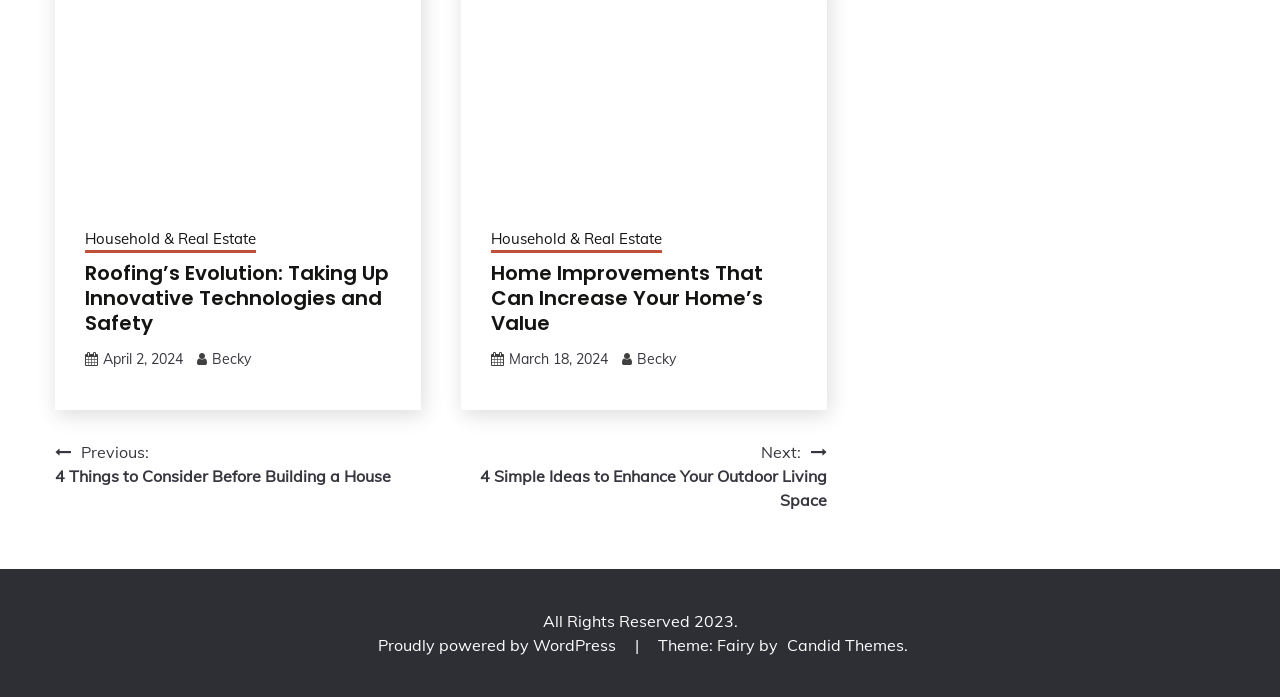Please identify the bounding box coordinates of the area that needs to be clicked to follow this instruction: "Read the article about roofing's evolution".

[0.066, 0.005, 0.305, 0.295]